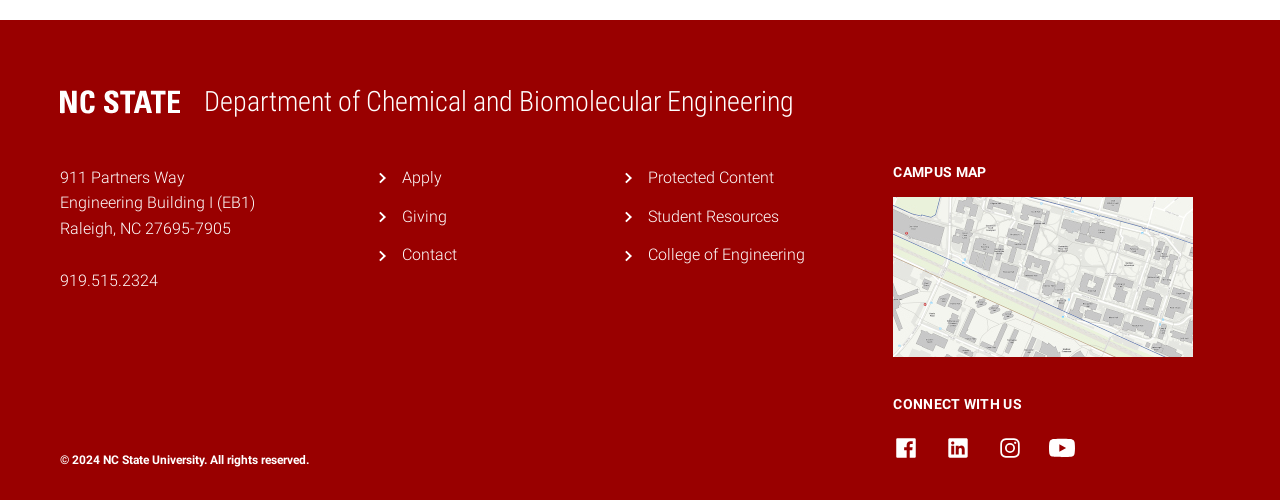Determine the bounding box coordinates of the region to click in order to accomplish the following instruction: "Apply to the university". Provide the coordinates as four float numbers between 0 and 1, specifically [left, top, right, bottom].

[0.314, 0.336, 0.346, 0.374]